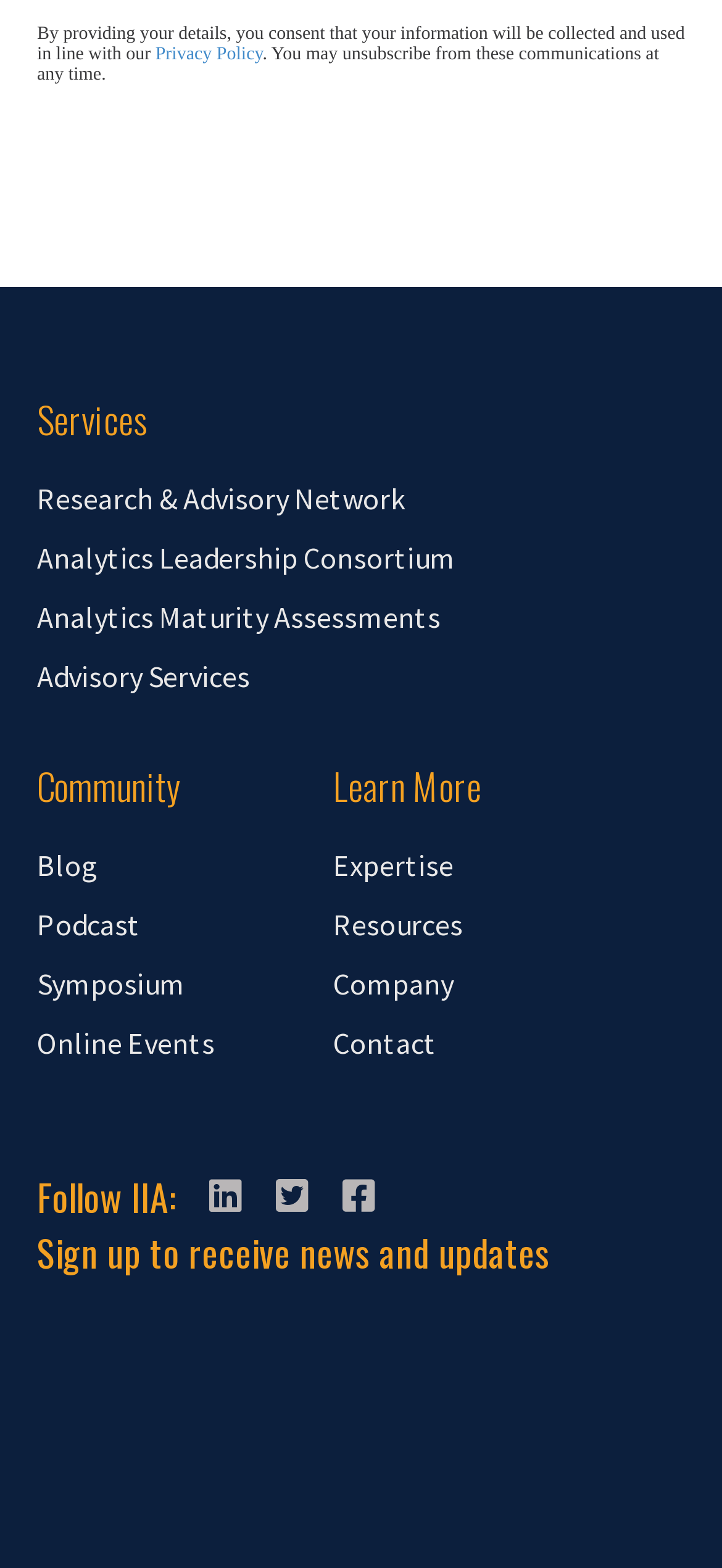What is the last item under the 'Community' category?
Answer with a single word or phrase, using the screenshot for reference.

Online Events